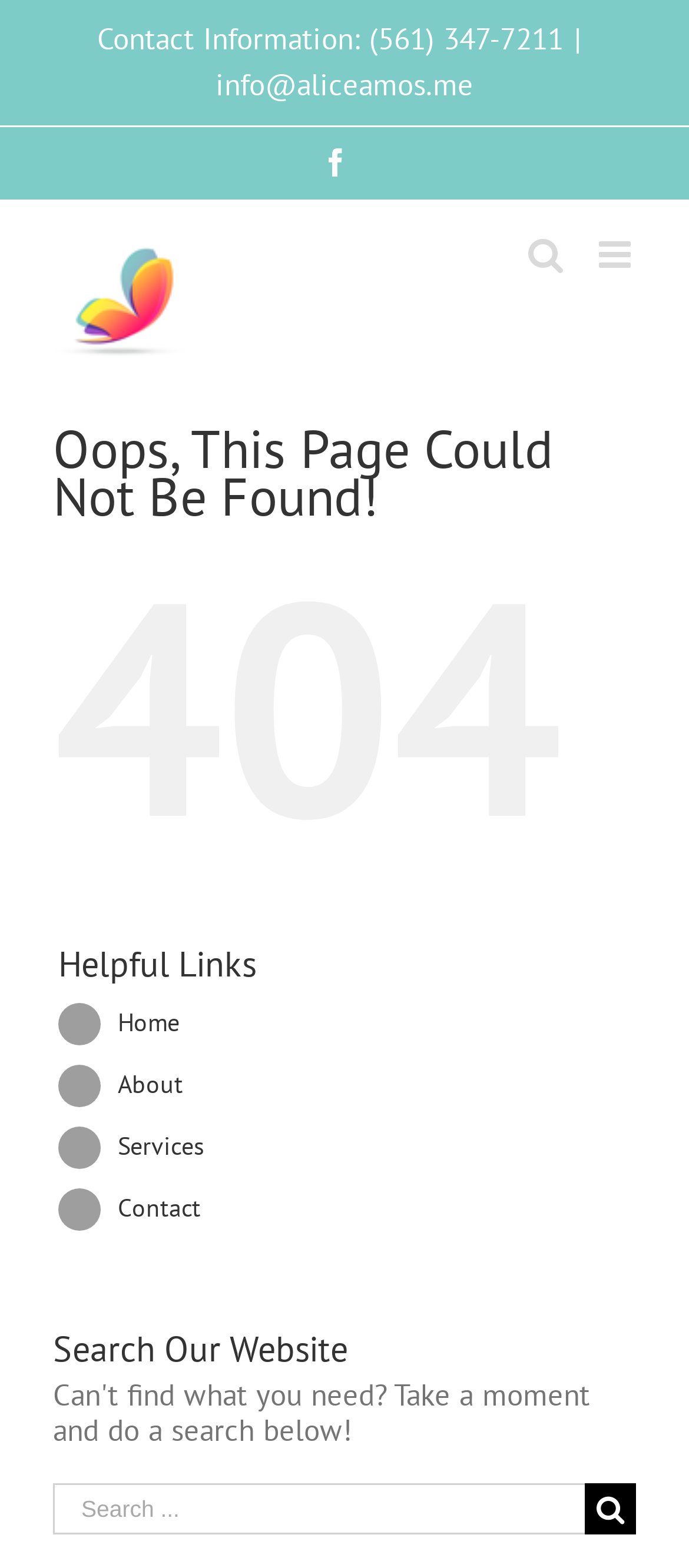Convey a detailed summary of the webpage, mentioning all key elements.

This webpage appears to be a 404 error page for Alice A. Amos, LMHC, CH. At the top, there is a logo of Alice A. Amos, LMHC, CH, situated on the left side, accompanied by a toggle button for the mobile menu and a toggle button for mobile search on the right side. 

Below the logo, there is a prominent heading that reads "Oops, This Page Could Not Be Found!" followed by a large "404" text. 

On the top-right corner, there is a section displaying contact information, including a phone number, an email address, and a Facebook link. 

Further down, there are three sections of links under the heading "Helpful Links", which include links to the Home, About, Services, and Contact pages. 

At the bottom of the page, there is a search function that allows users to search the website, accompanied by a search button and a placeholder text "Search...".